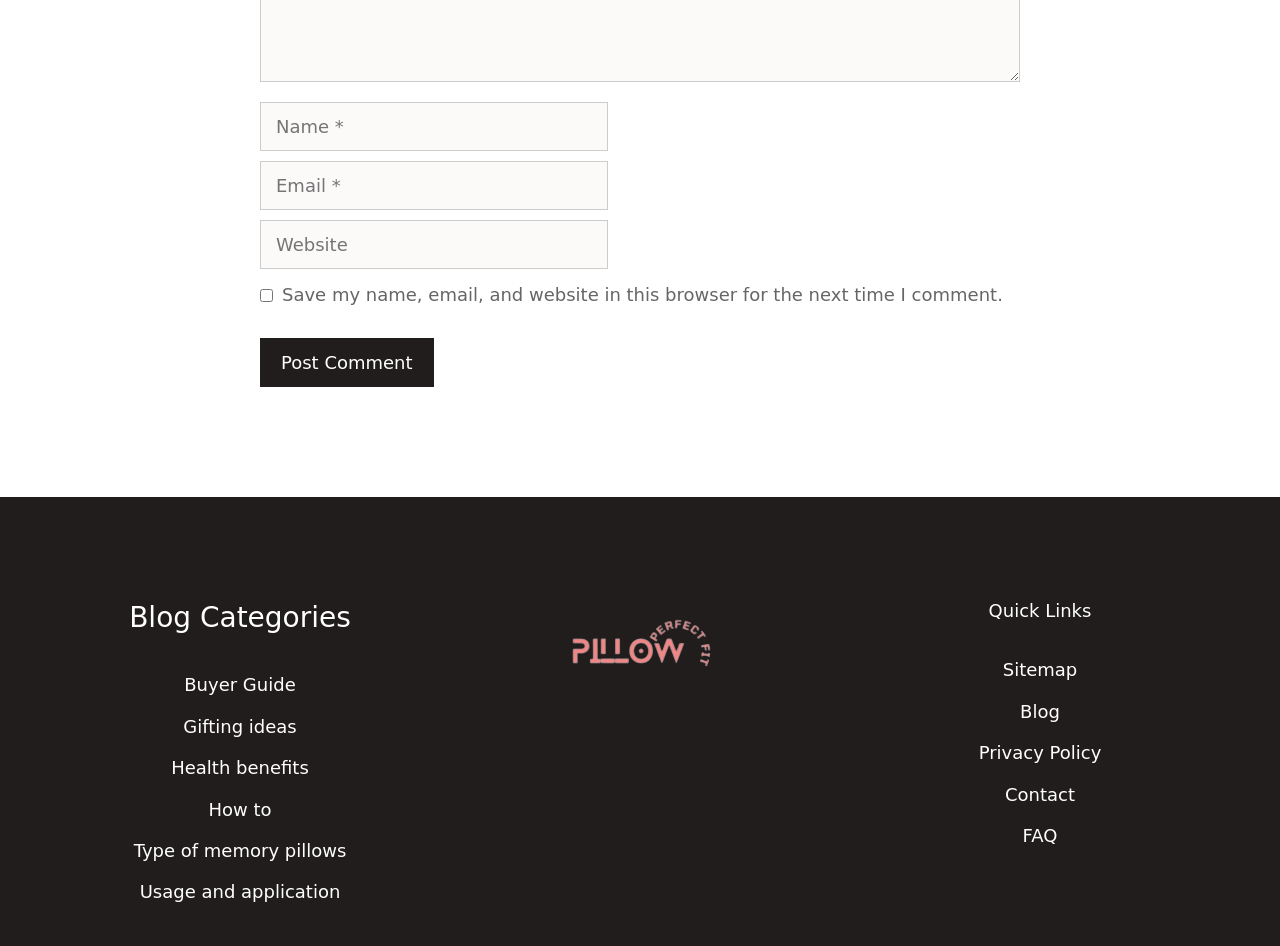Please determine the bounding box coordinates, formatted as (top-left x, top-left y, bottom-right x, bottom-right y), with all values as floating point numbers between 0 and 1. Identify the bounding box of the region described as: parent_node: Comment name="url" placeholder="Website"

[0.203, 0.233, 0.475, 0.284]